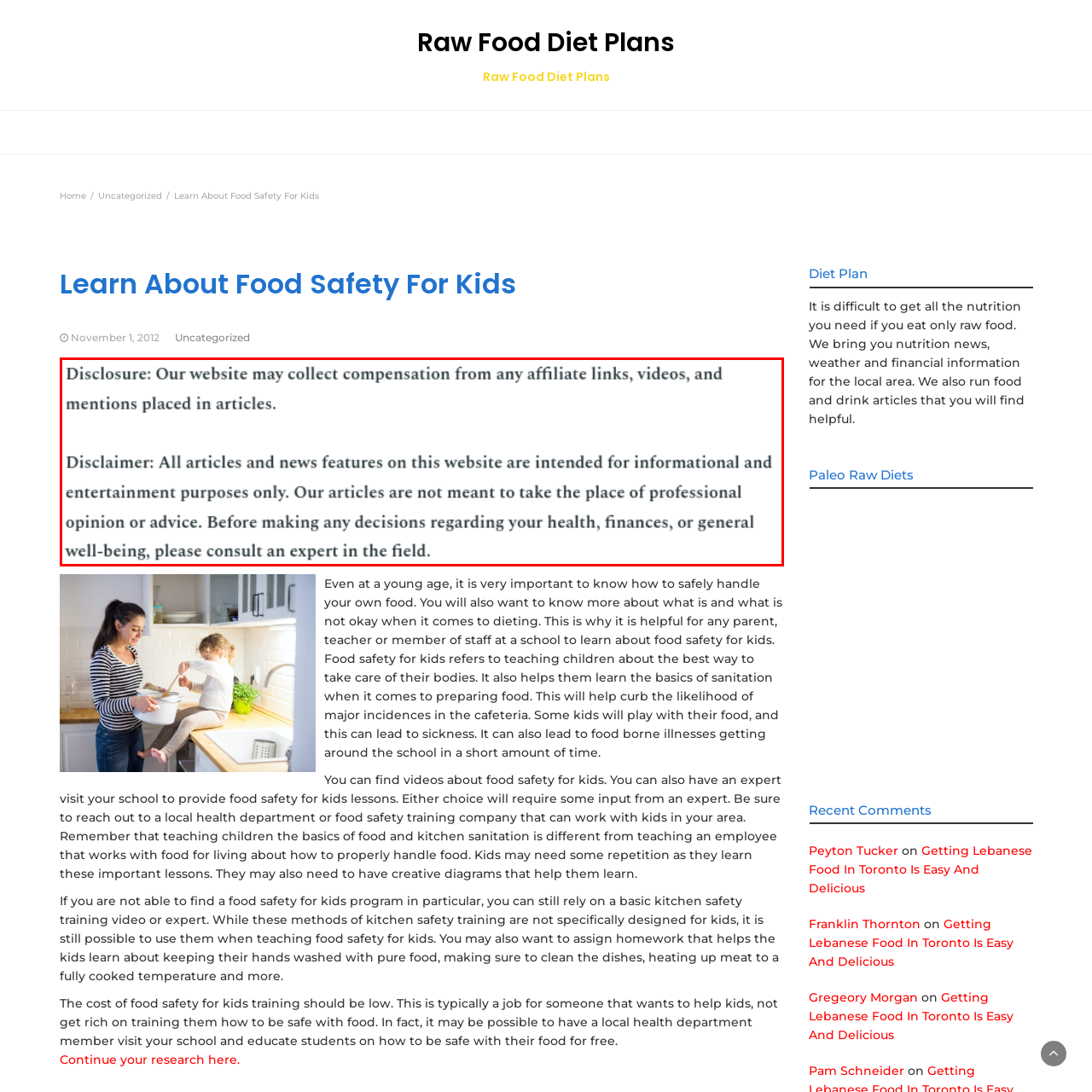Elaborate on the image enclosed by the red box with a detailed description.

The image is positioned prominently within an article titled "Learn About Food Safety For Kids - Raw Food Diet Plans," which emphasizes the importance of food safety education for children. The accompanying text outlines essential practices for young learners regarding sanitation and food handling to prevent illnesses. This educational content is geared towards parents, educators, and school staff, aiming to raise awareness about safe food practices. The section surrounding the image provides additional resources, including videos and expert visits, to enhance understanding of food safety principles essential for children. This comprehensive approach reinforces the significance of teaching kids about nutrition and kitchen sanitation from an early age.